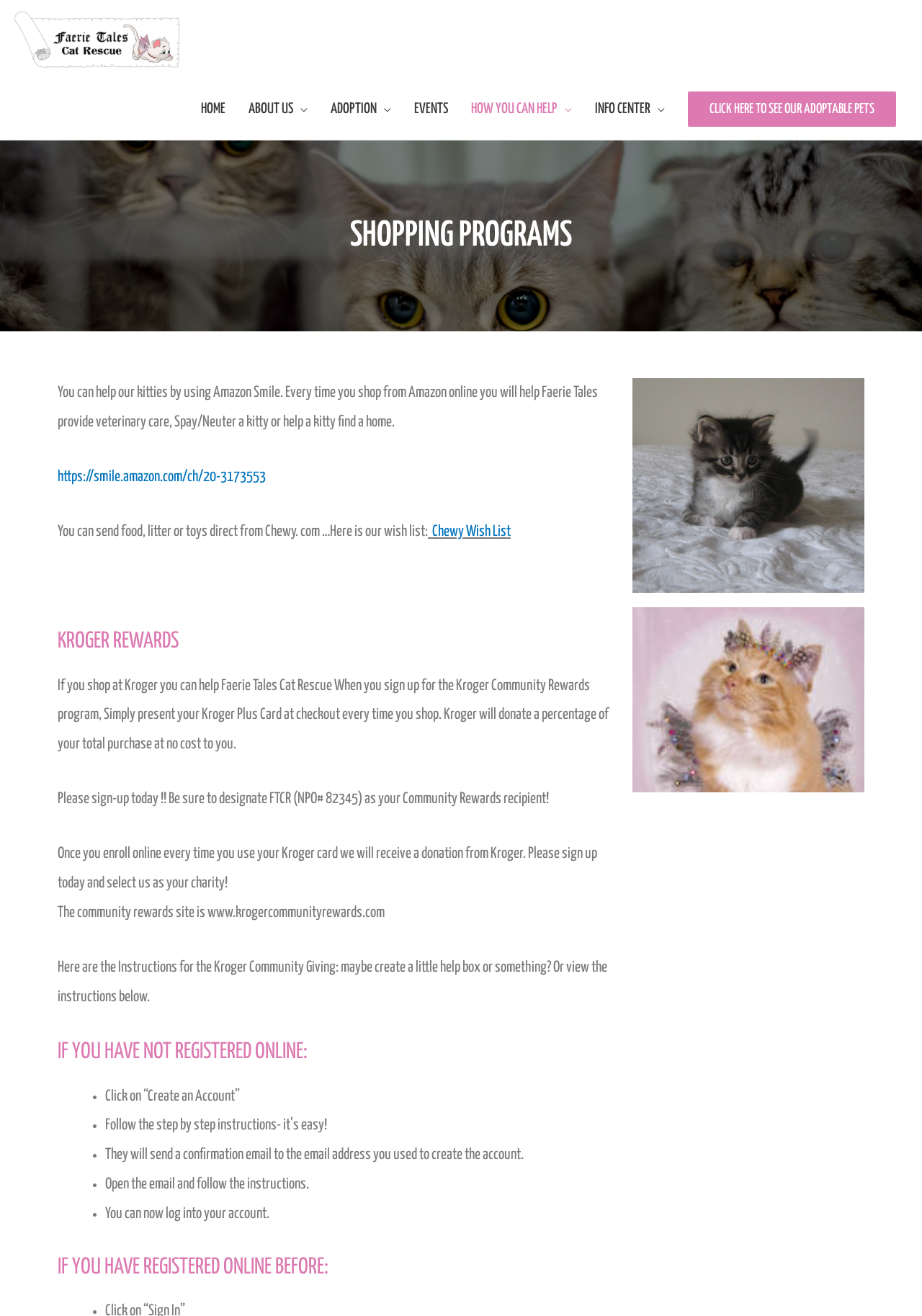Produce an extensive caption that describes everything on the webpage.

The webpage is about Faerie Tales Cat Rescue's shopping programs. At the top left, there is a logo image and a link to the organization's homepage. To the right of the logo, there is a navigation menu with links to various sections of the website, including "HOME", "ABOUT US", "ADOPTION", "EVENTS", "HOW YOU CAN HELP", and "INFO CENTER".

Below the navigation menu, there is a prominent link to view adoptable pets. Underneath this link, the main content of the page is divided into two sections: "SHOPPING PROGRAMS" and "KROGER REWARDS".

In the "SHOPPING PROGRAMS" section, there is a paragraph explaining how users can help the organization by using Amazon Smile, which donates a portion of online purchases to Faerie Tales Cat Rescue. There is also a link to Amazon Smile and a brief description of how it works.

Below this, there is another paragraph explaining how users can send food, litter, or toys directly to the organization through Chewy.com, with a link to the organization's wish list.

In the "KROGER REWARDS" section, there is a detailed explanation of how users can help the organization by participating in Kroger's Community Rewards program. This includes signing up online, designating Faerie Tales Cat Rescue as the recipient, and using a Kroger Plus Card when shopping. There are also instructions on how to enroll online and a link to the Kroger Community Rewards website.

Further down, there are step-by-step instructions for users who have not registered online before, including creating an account, following the instructions, and confirming their email address.